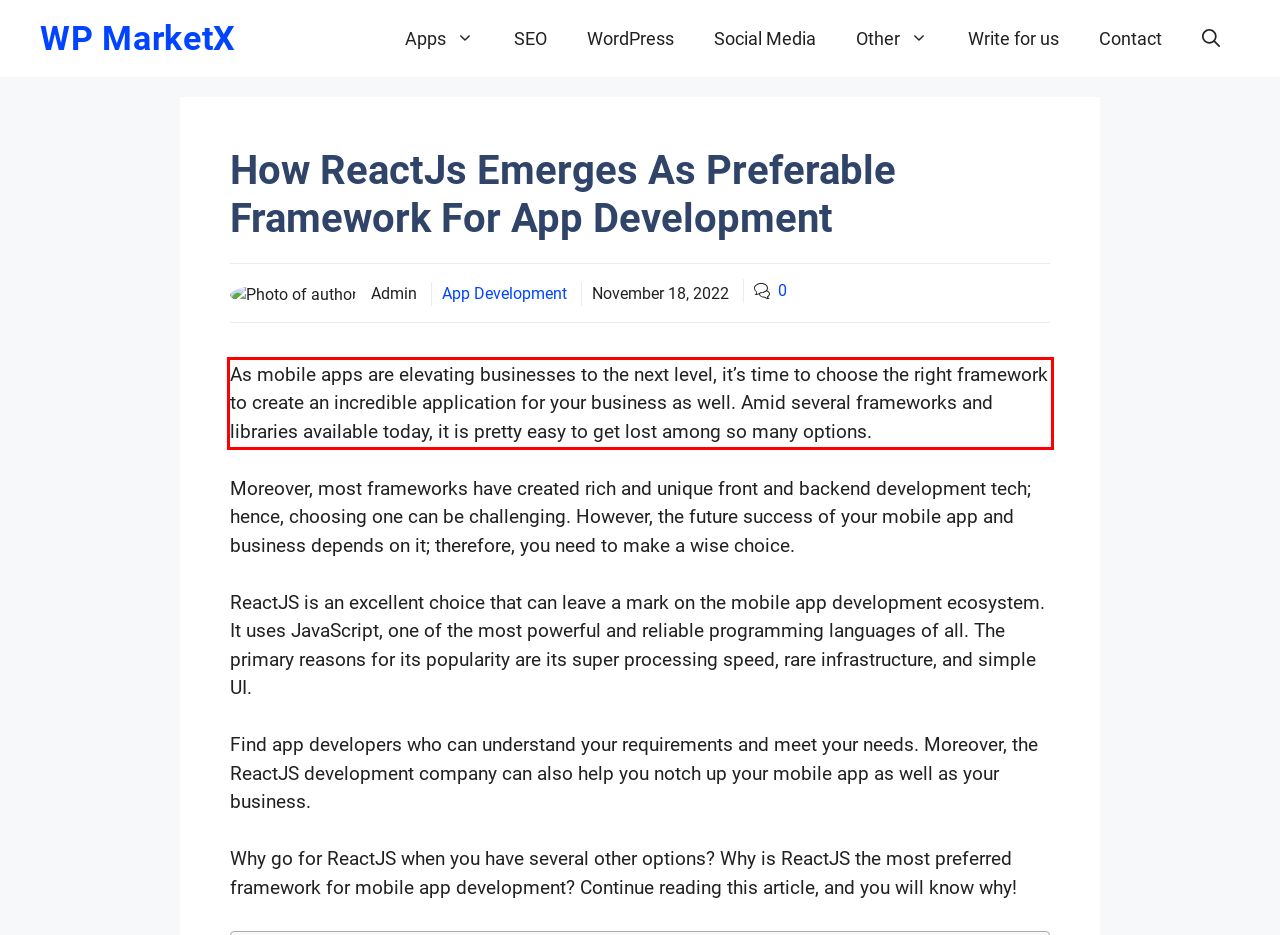In the given screenshot, locate the red bounding box and extract the text content from within it.

As mobile apps are elevating businesses to the next level, it’s time to choose the right framework to create an incredible application for your business as well. Amid several frameworks and libraries available today, it is pretty easy to get lost among so many options.